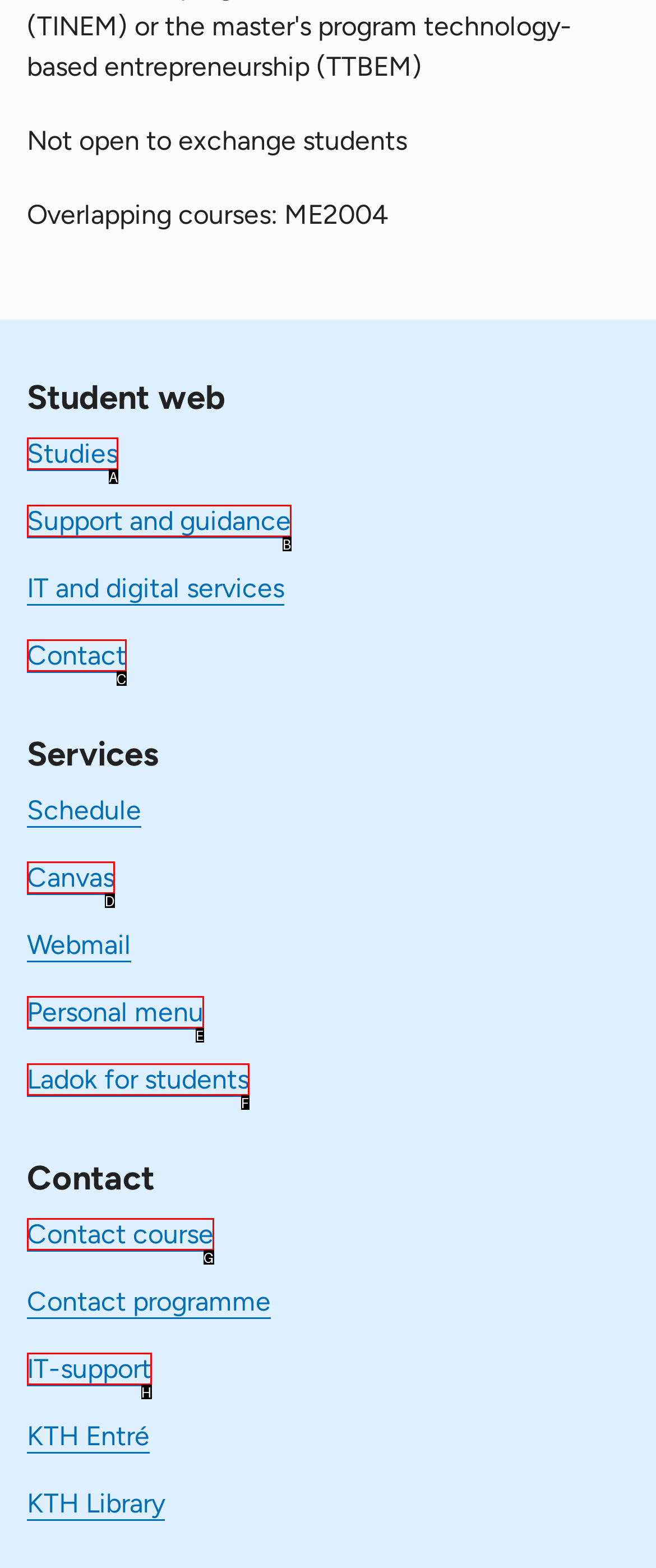Select the letter of the option that corresponds to: Personal menu
Provide the letter from the given options.

E